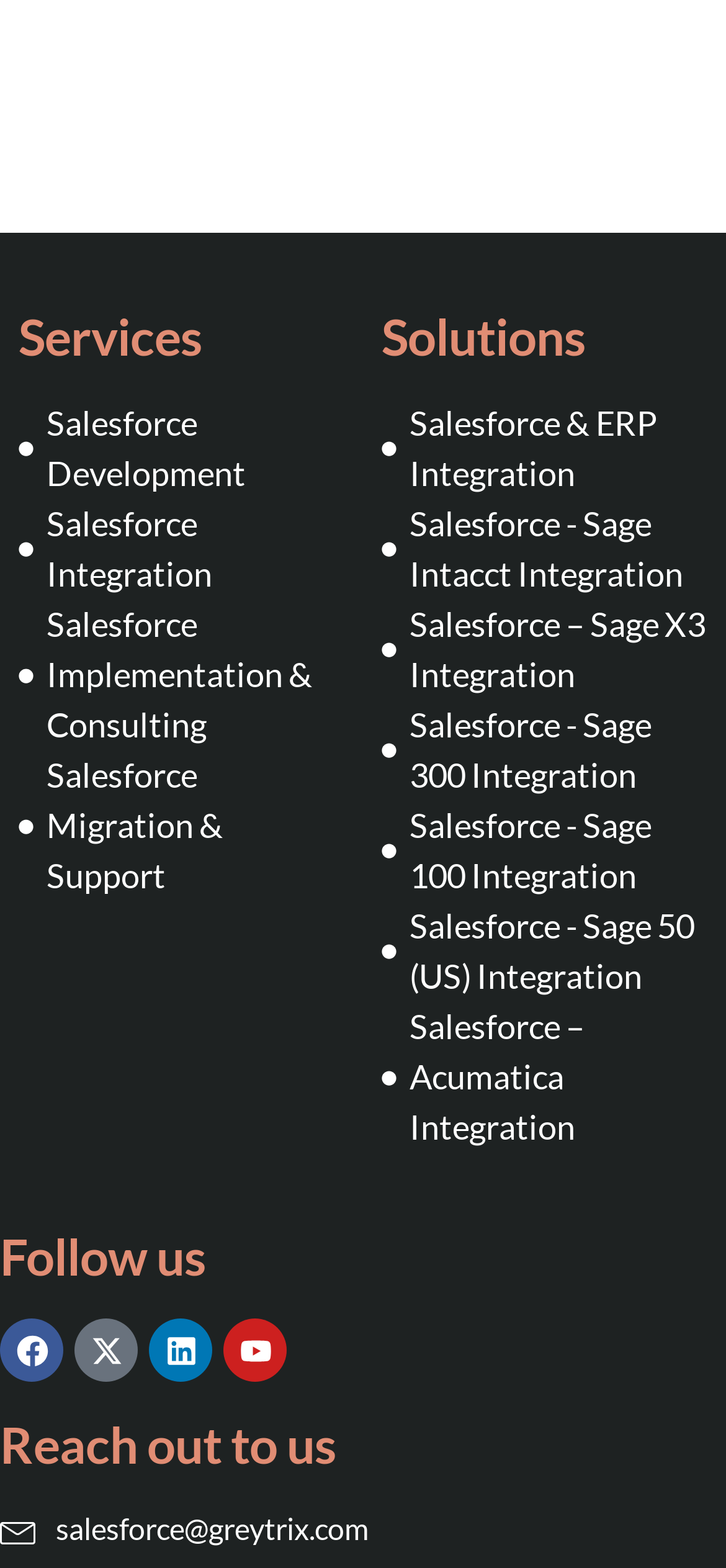Please specify the bounding box coordinates of the region to click in order to perform the following instruction: "Follow us on Facebook".

[0.0, 0.841, 0.087, 0.882]